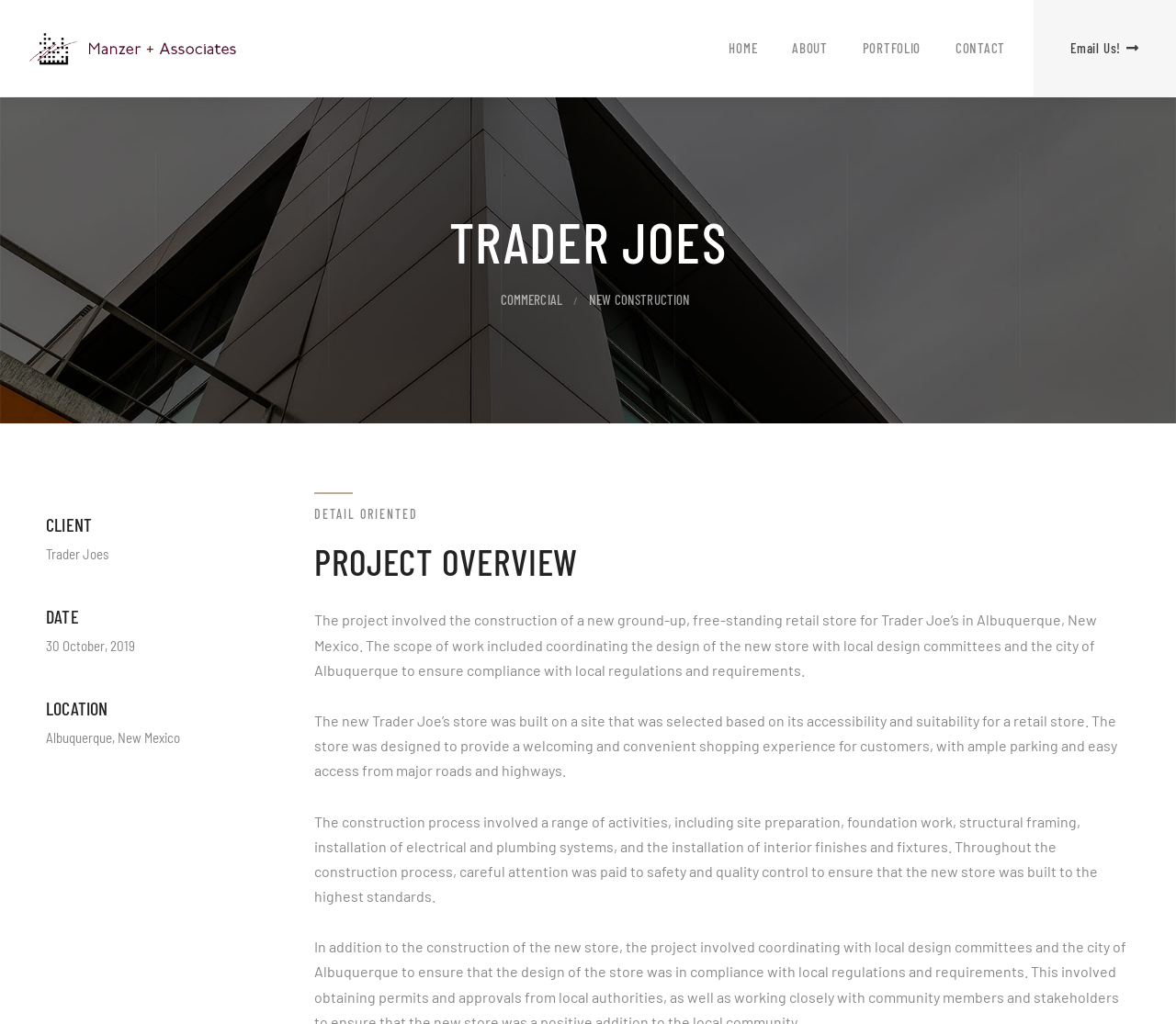Please analyze the image and give a detailed answer to the question:
What was the consideration for the site selection?

I found the answer by reading the StaticText 'The new Trader Joe’s store was built on a site that was selected based on its accessibility and suitability for a retail store.' which indicates that the site was selected based on its accessibility and suitability.